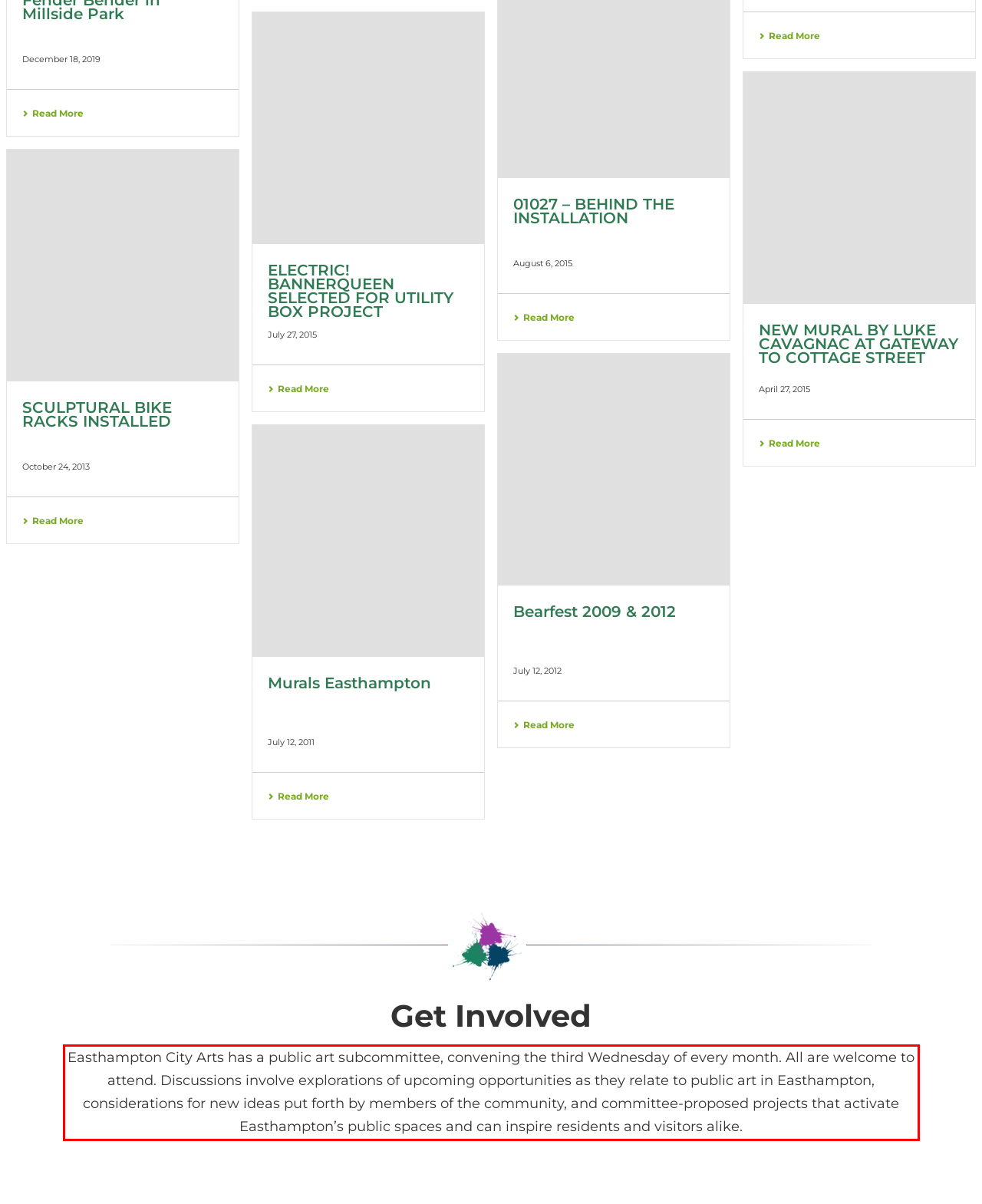Please perform OCR on the text within the red rectangle in the webpage screenshot and return the text content.

Easthampton City Arts has a public art subcommittee, convening the third Wednesday of every month. All are welcome to attend. Discussions involve explorations of upcoming opportunities as they relate to public art in Easthampton, considerations for new ideas put forth by members of the community, and committee-proposed projects that activate Easthampton’s public spaces and can inspire residents and visitors alike.